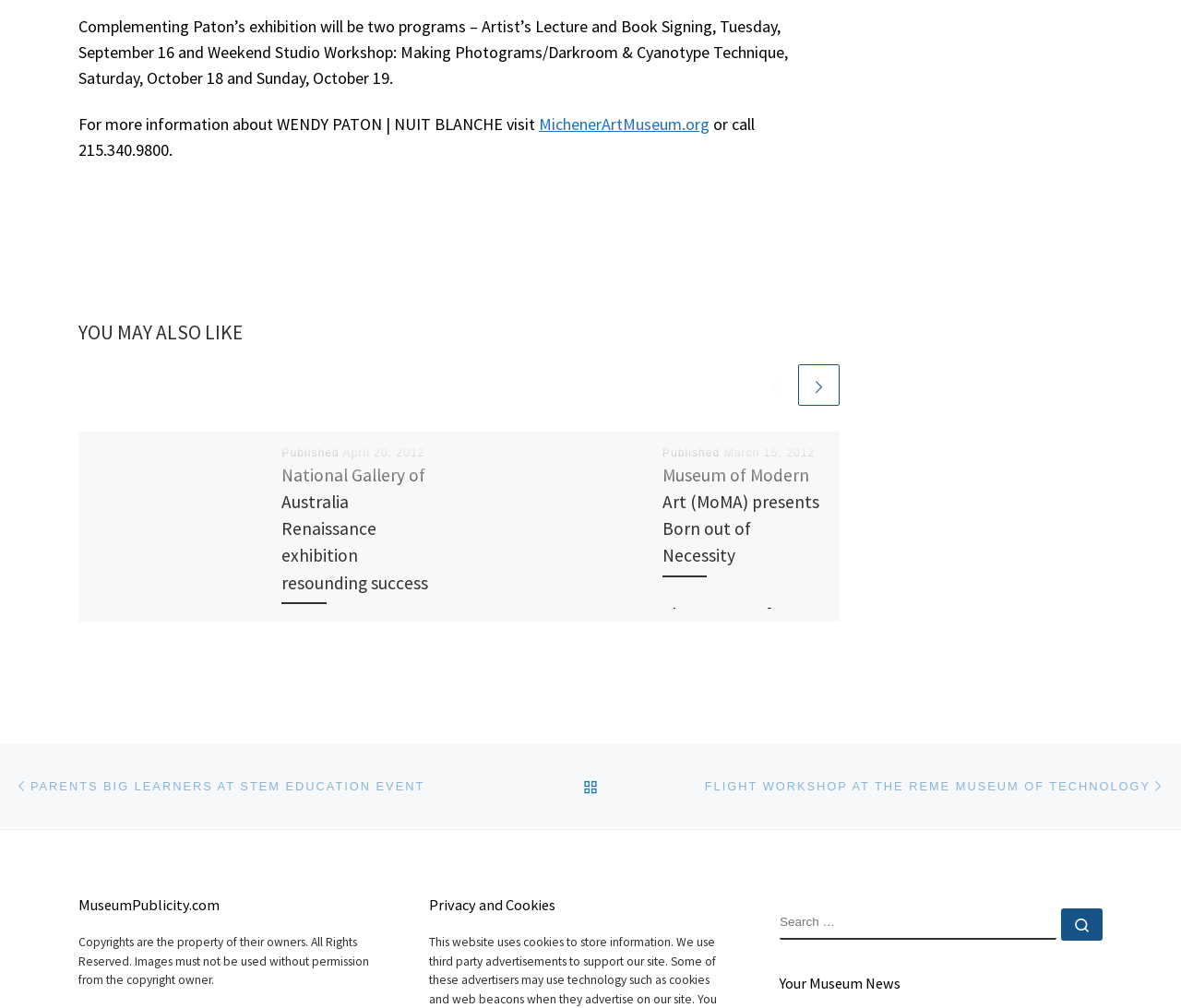Kindly determine the bounding box coordinates for the area that needs to be clicked to execute this instruction: "Click the 'MichenerArtMuseum.org' link".

[0.456, 0.113, 0.601, 0.134]